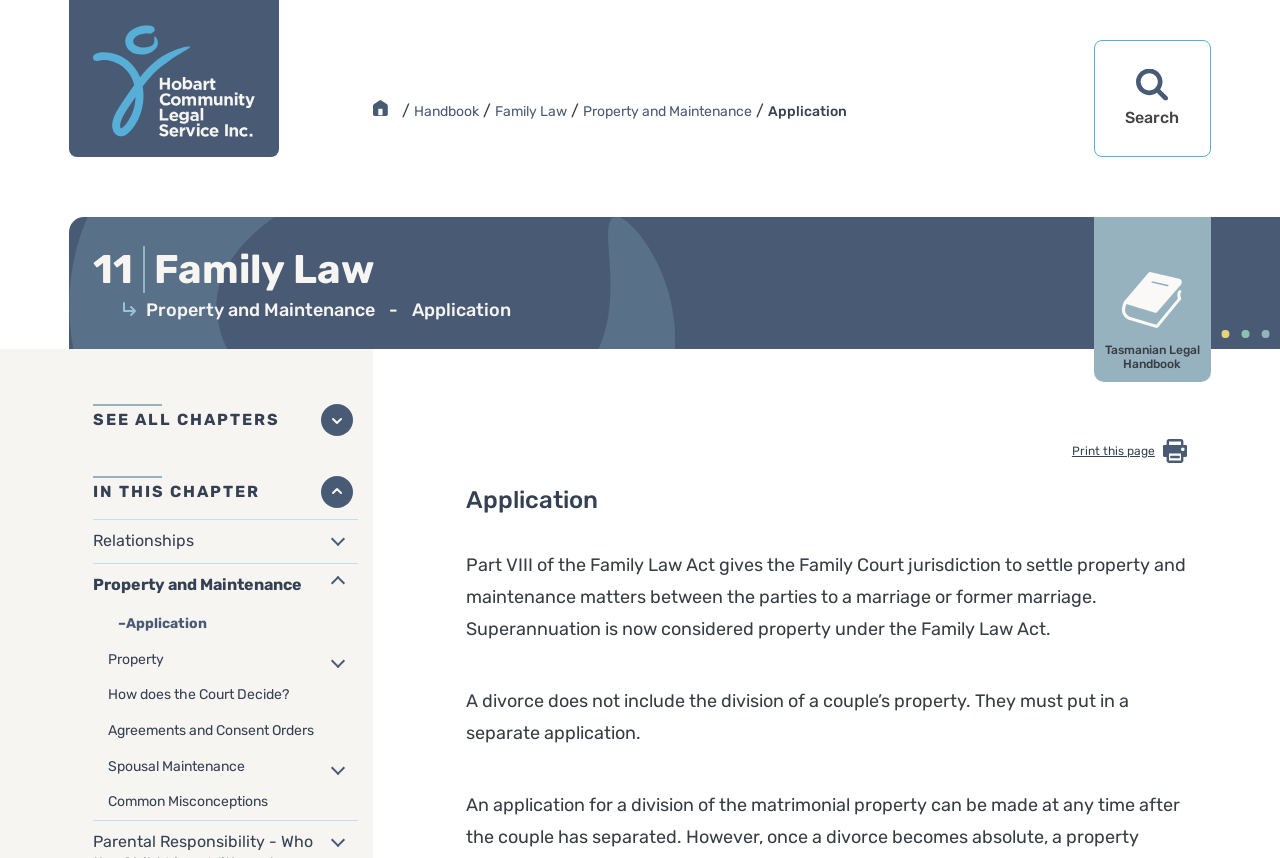What is the current chapter being displayed?
Give a thorough and detailed response to the question.

The current chapter being displayed can be found in the heading 'IN THIS CHAPTER EXPAND CURRENT CHAPTER LIST BELOW', which indicates that the current chapter is 'Application'.